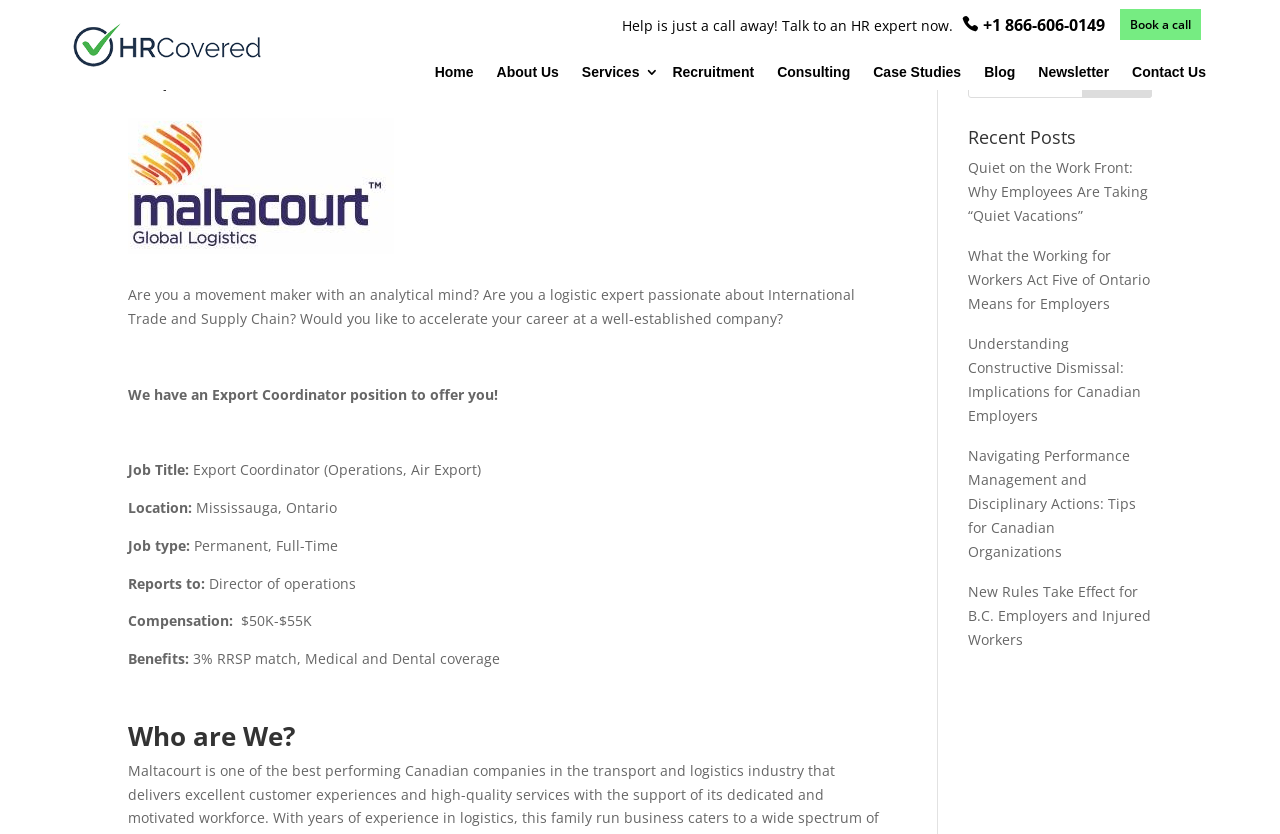Extract the bounding box coordinates for the HTML element that matches this description: "Consulting". The coordinates should be four float numbers between 0 and 1, i.e., [left, top, right, bottom].

[0.599, 0.078, 0.672, 0.101]